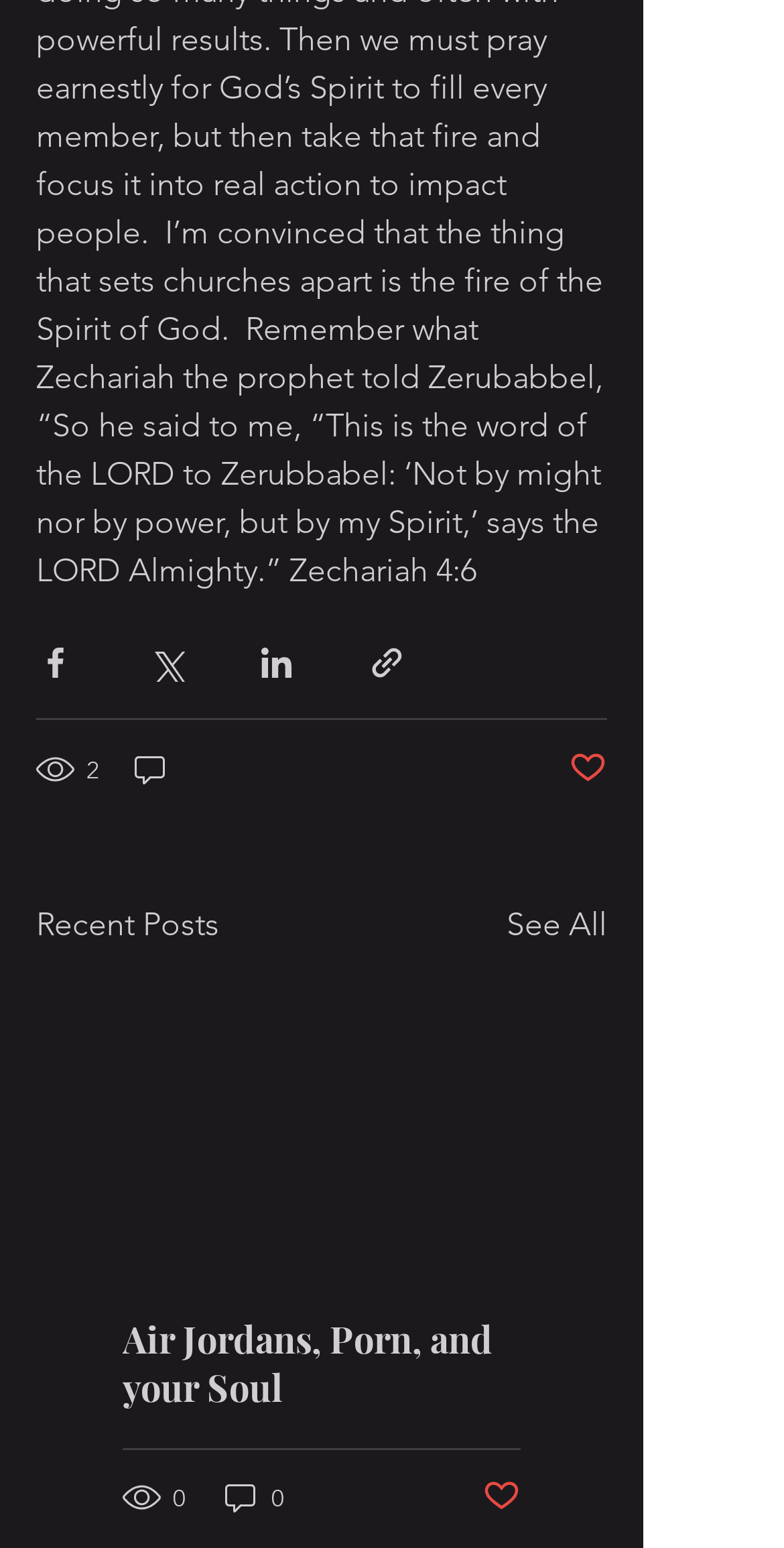Please specify the bounding box coordinates of the clickable region necessary for completing the following instruction: "Click on the CONTINUE READING link". The coordinates must consist of four float numbers between 0 and 1, i.e., [left, top, right, bottom].

None